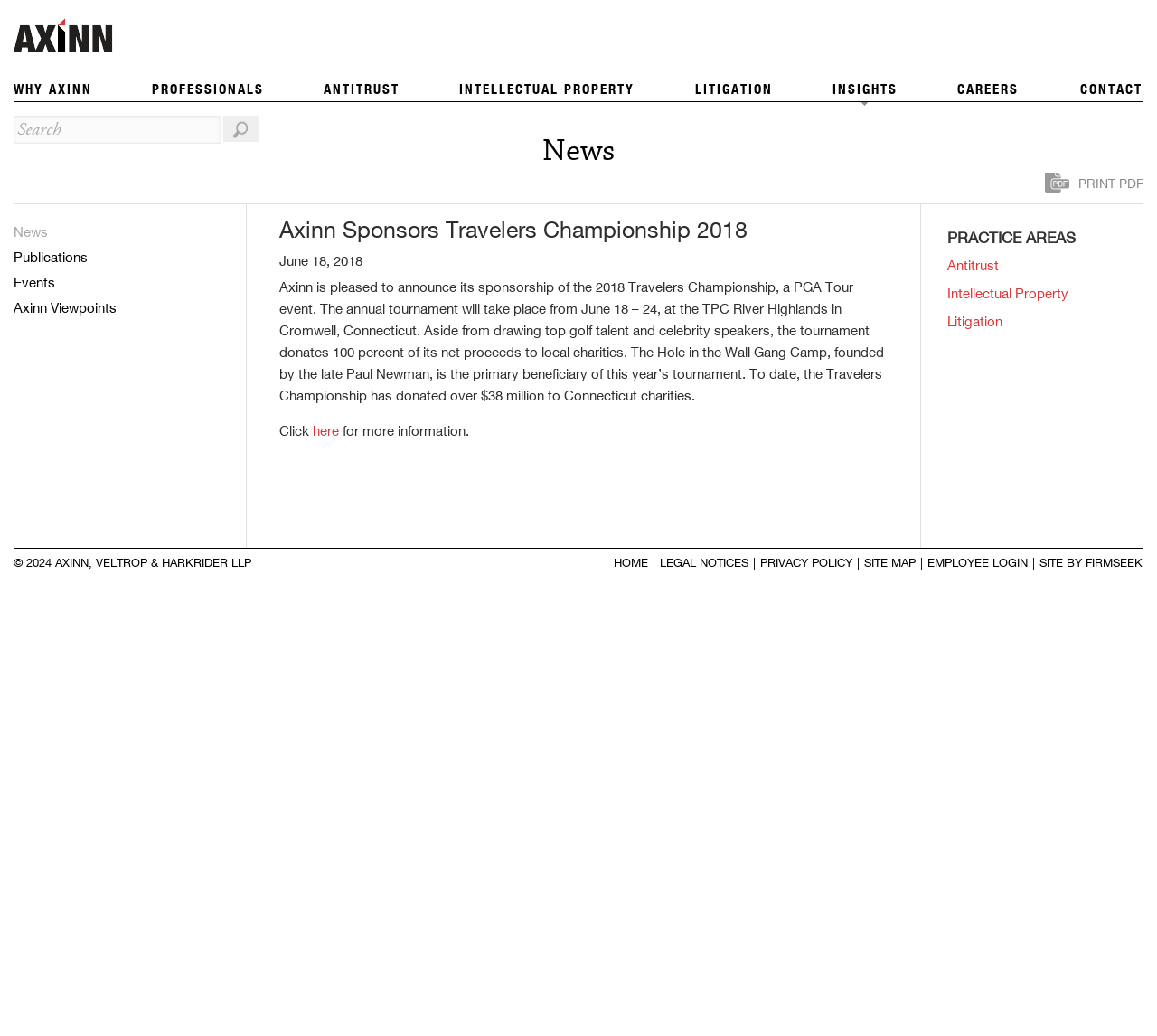What is the name of the law firm sponsoring the Travelers Championship? Examine the screenshot and reply using just one word or a brief phrase.

Axinn, Veltrop & Harkrider LLP